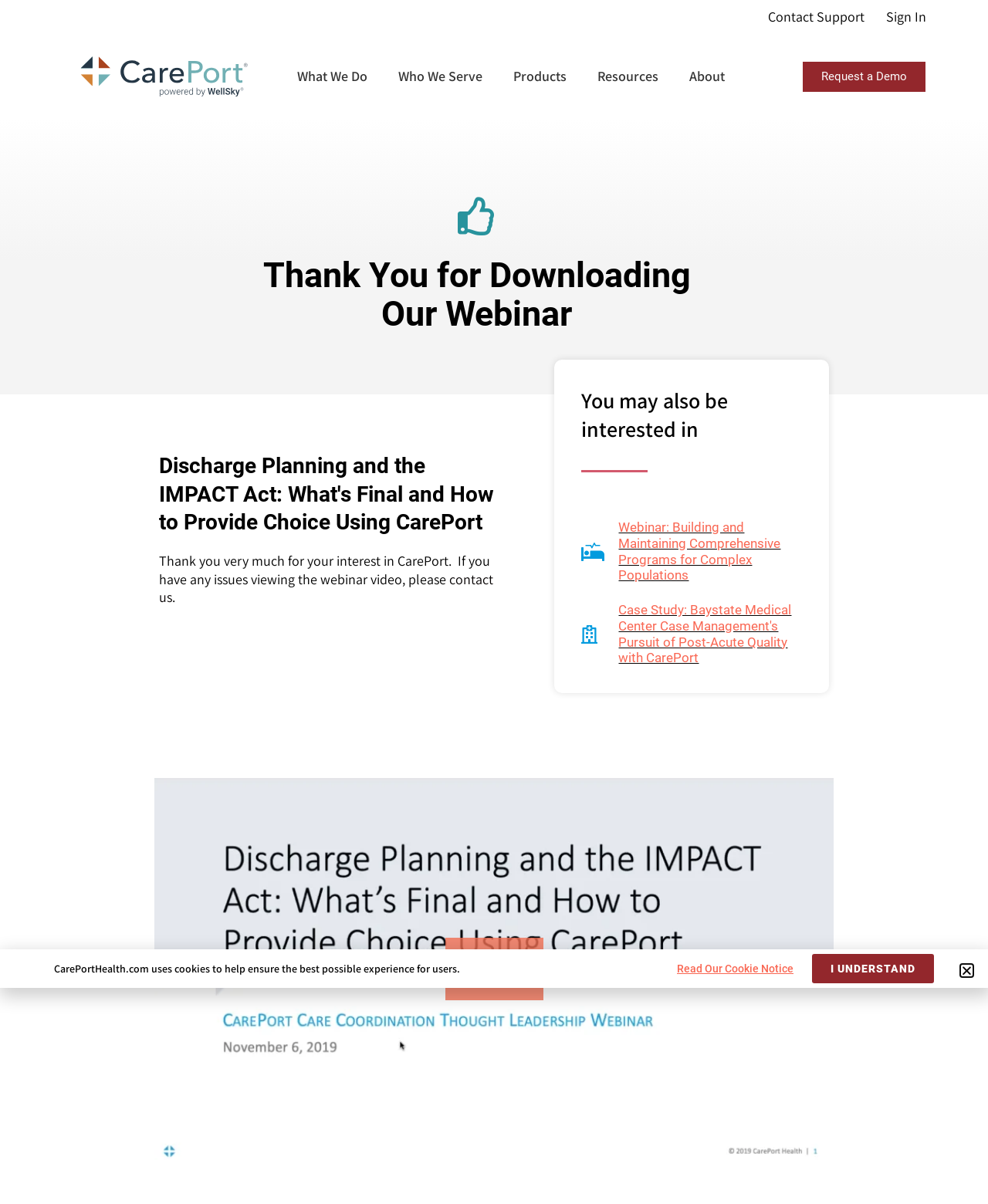Find and indicate the bounding box coordinates of the region you should select to follow the given instruction: "Click on the 'HOME' link".

None